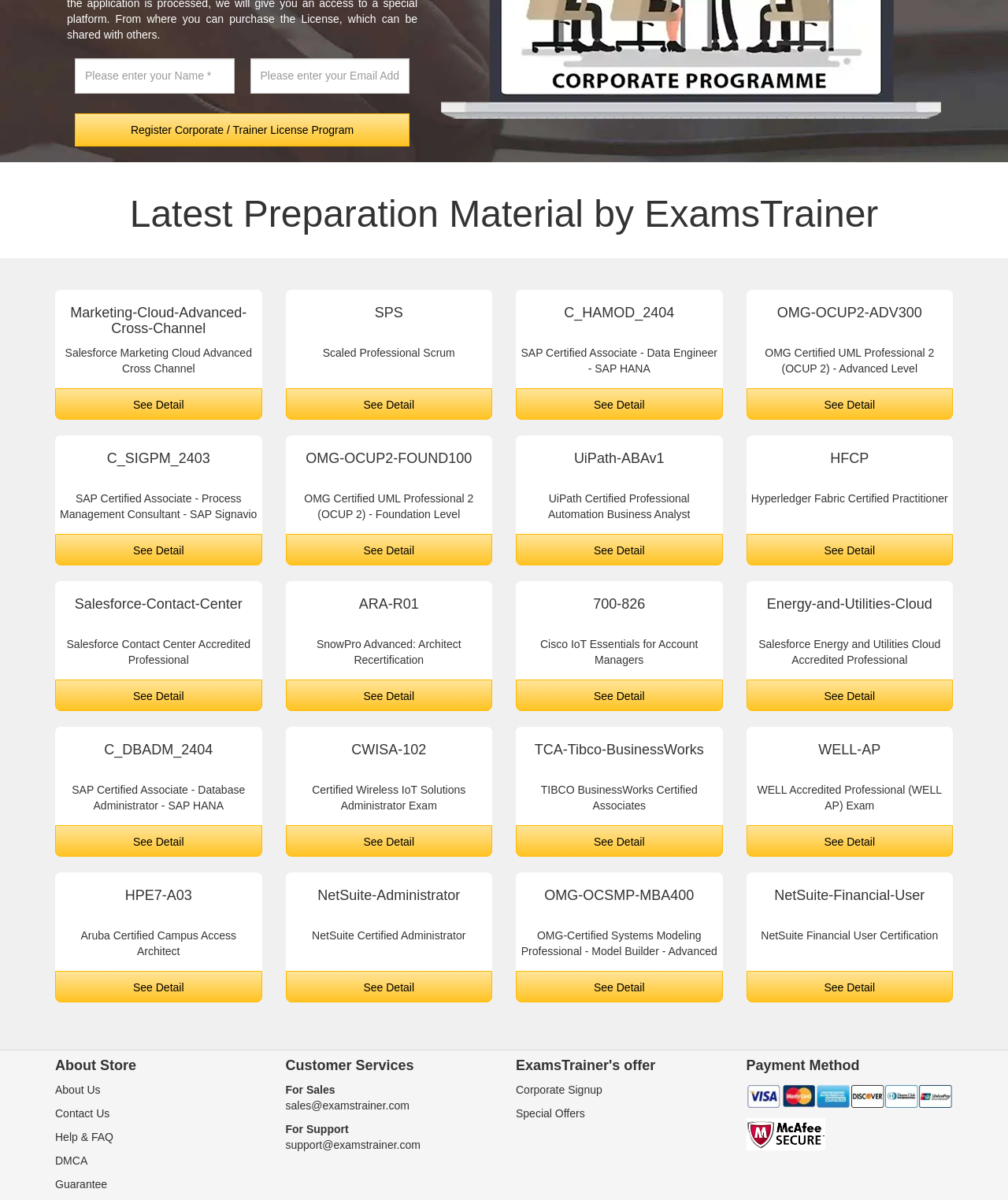Please provide a brief answer to the question using only one word or phrase: 
What is the email address for support?

support@examstrainer.com